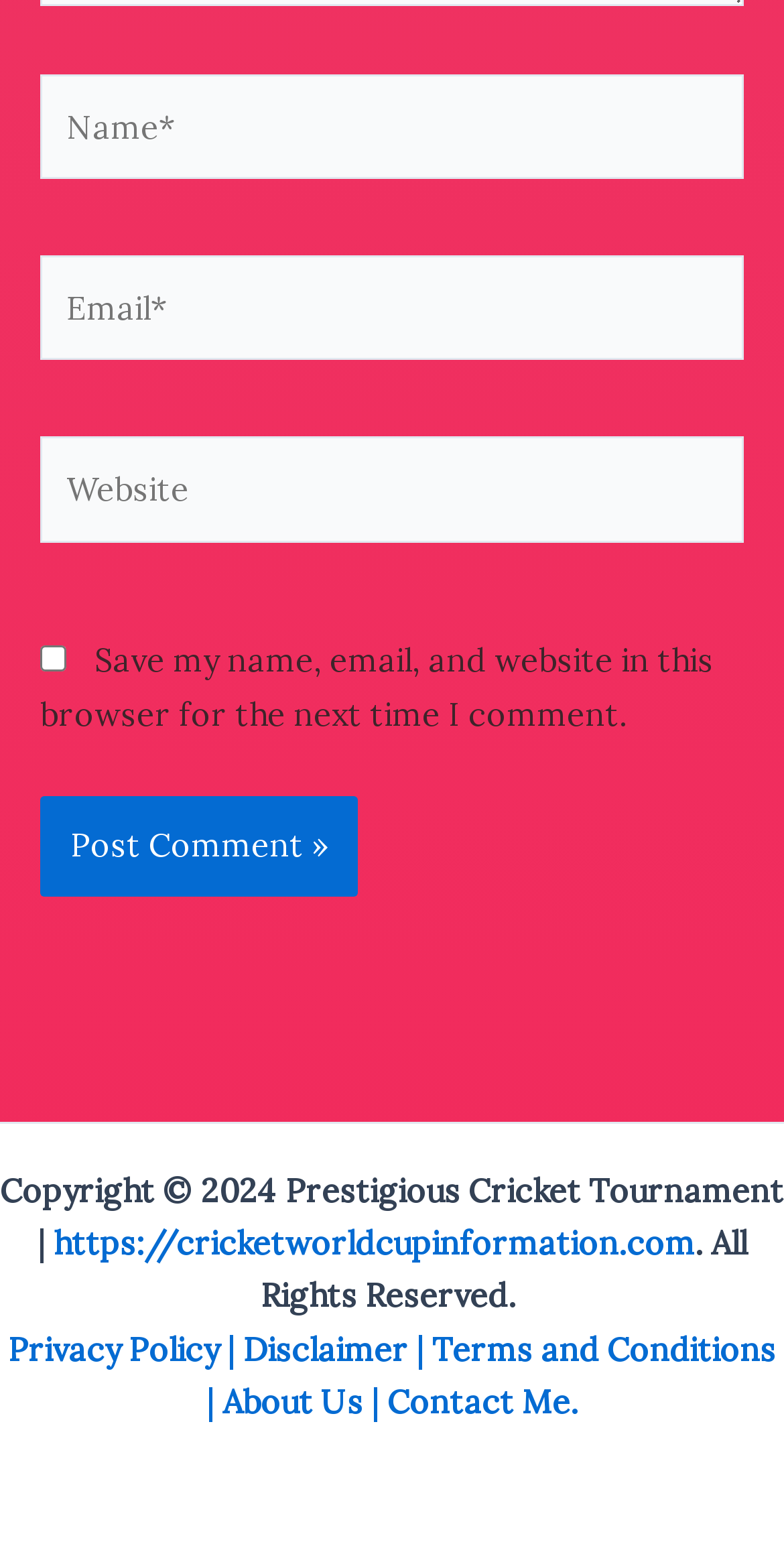Provide a one-word or brief phrase answer to the question:
What is the label of the first textbox?

Name*